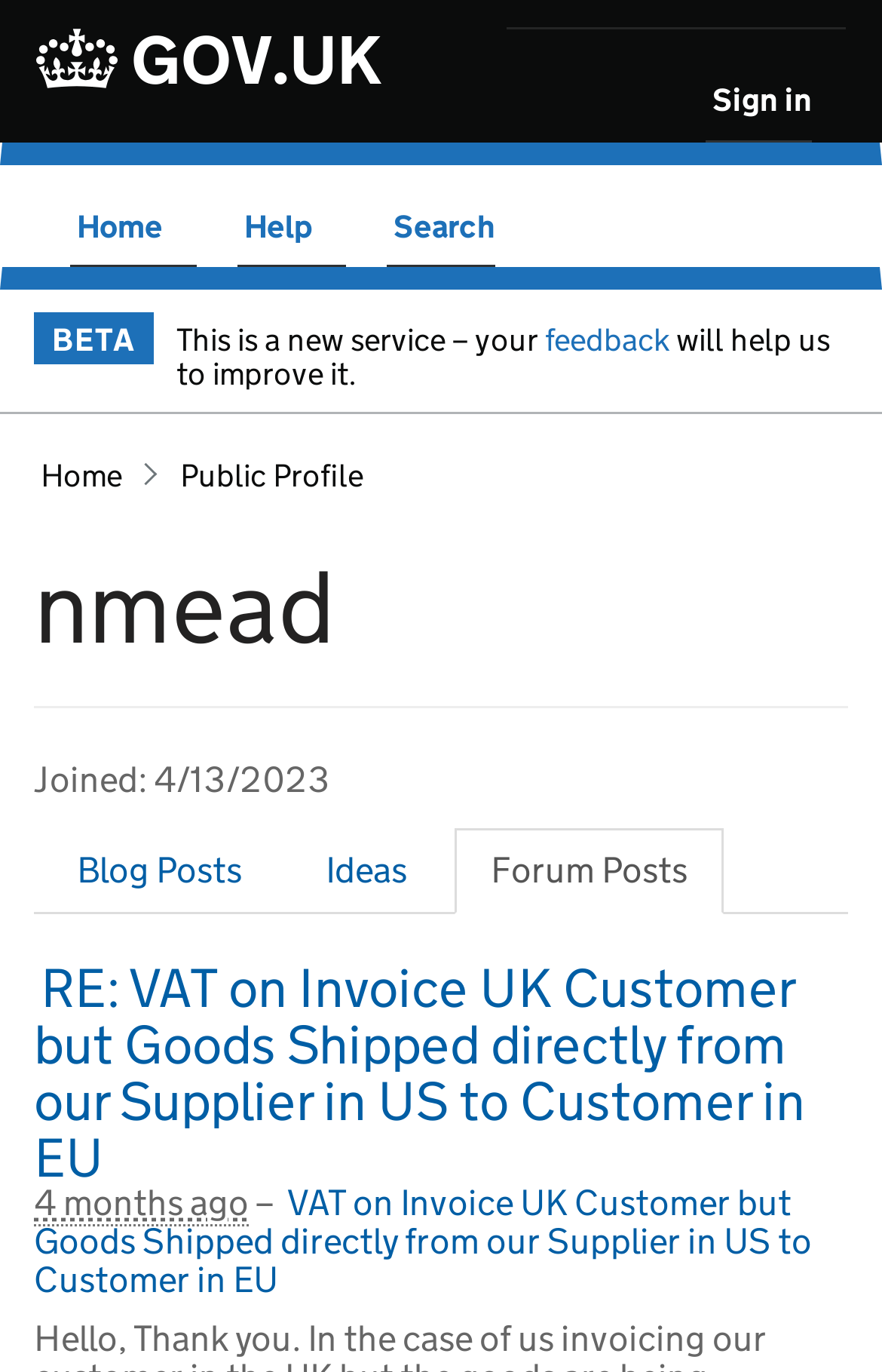What is the time of the latest forum post?
Using the image, elaborate on the answer with as much detail as possible.

I found the abbreviation '28/02/2024 2:29 PM' which indicates the time of the latest forum post.